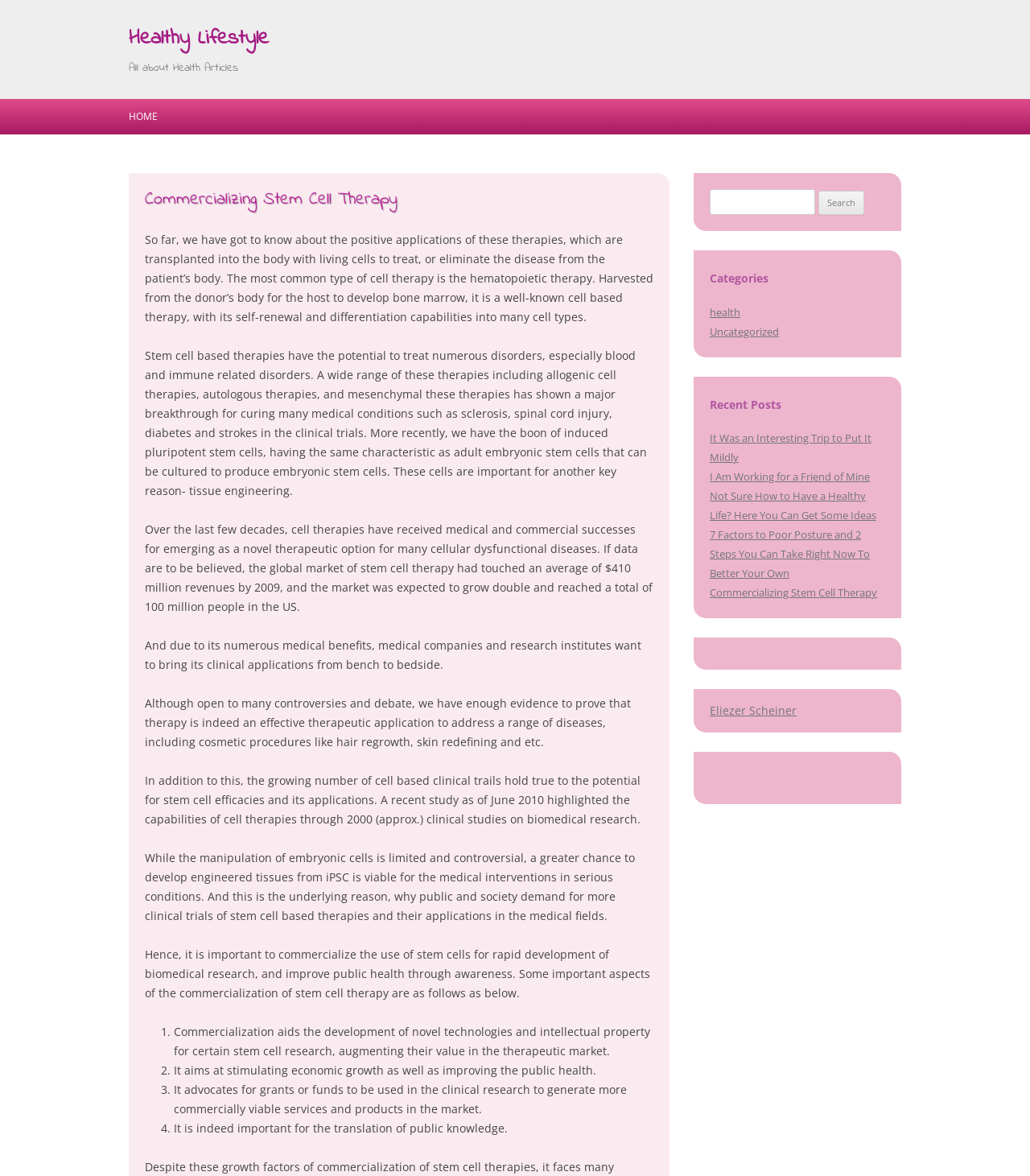Find the bounding box of the web element that fits this description: "Commercializing Stem Cell Therapy".

[0.689, 0.498, 0.852, 0.51]